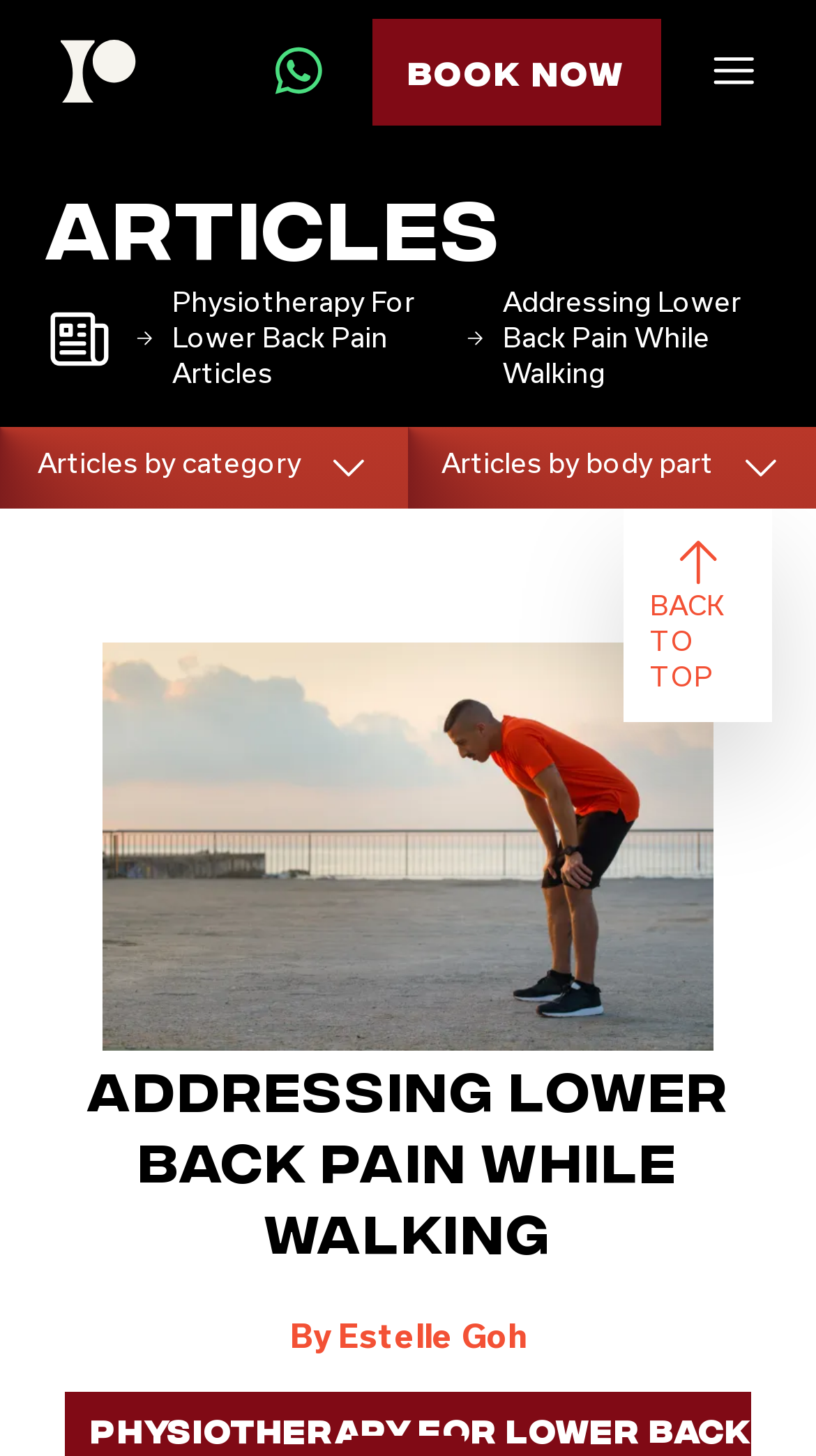Please identify and generate the text content of the webpage's main heading.

ADDRESSING LOWER BACK PAIN WHILE WALKING